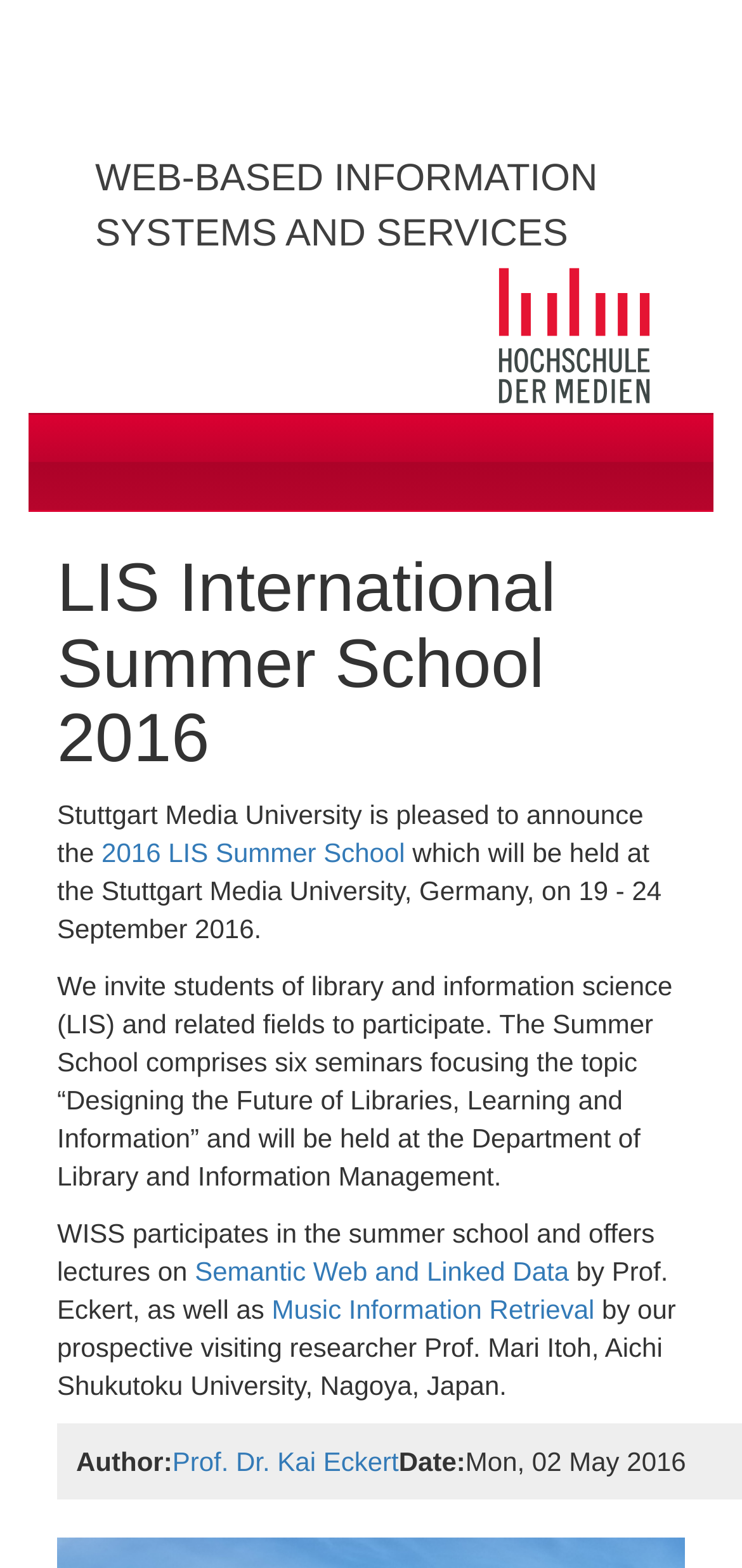Look at the image and answer the question in detail:
Who is the author of the article?

I found this answer by looking at the link element at coordinates [0.232, 0.92, 0.537, 0.944] which has the text 'Prof. Dr. Kai Eckert' and is preceded by the StaticText element 'Author:' at coordinates [0.103, 0.922, 0.232, 0.942].